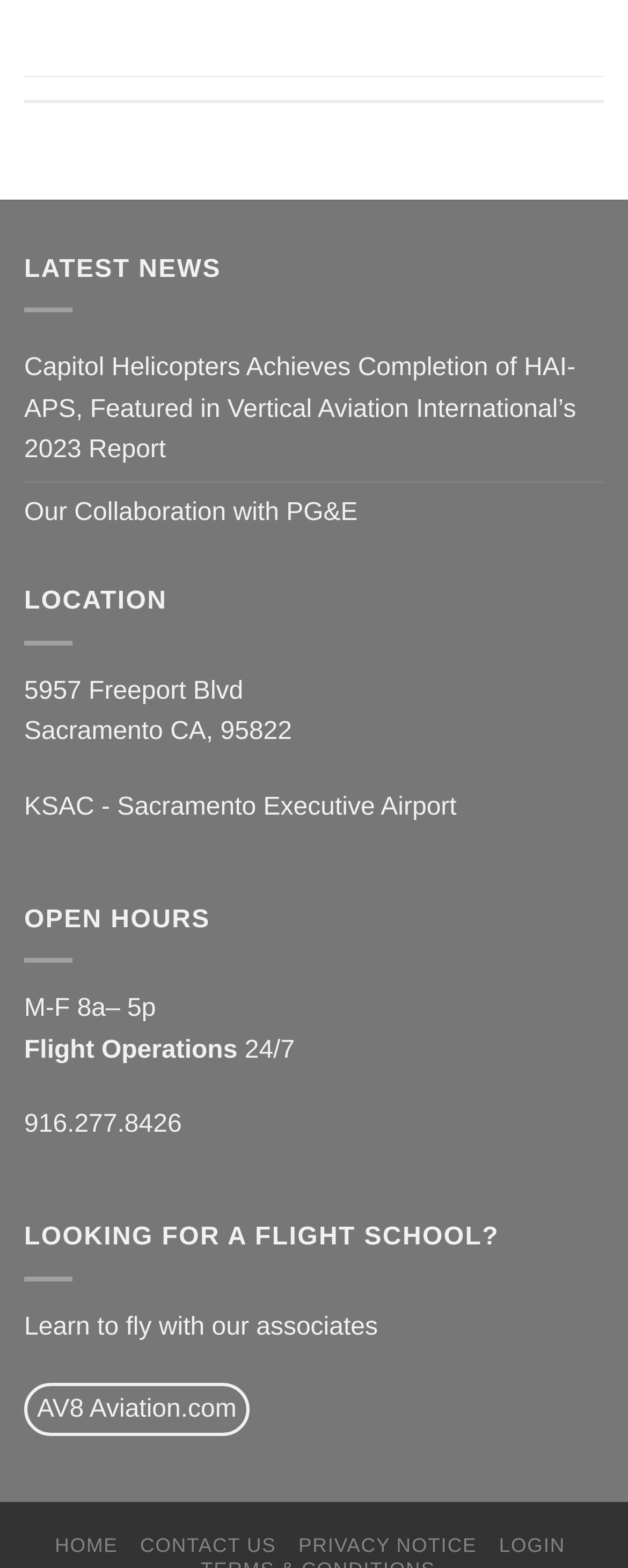Refer to the element description alt="Contact DKA" name="NavigationButton13" title="Contact DKA" and identify the corresponding bounding box in the screenshot. Format the coordinates as (top-left x, top-left y, bottom-right x, bottom-right y) with values in the range of 0 to 1.

None